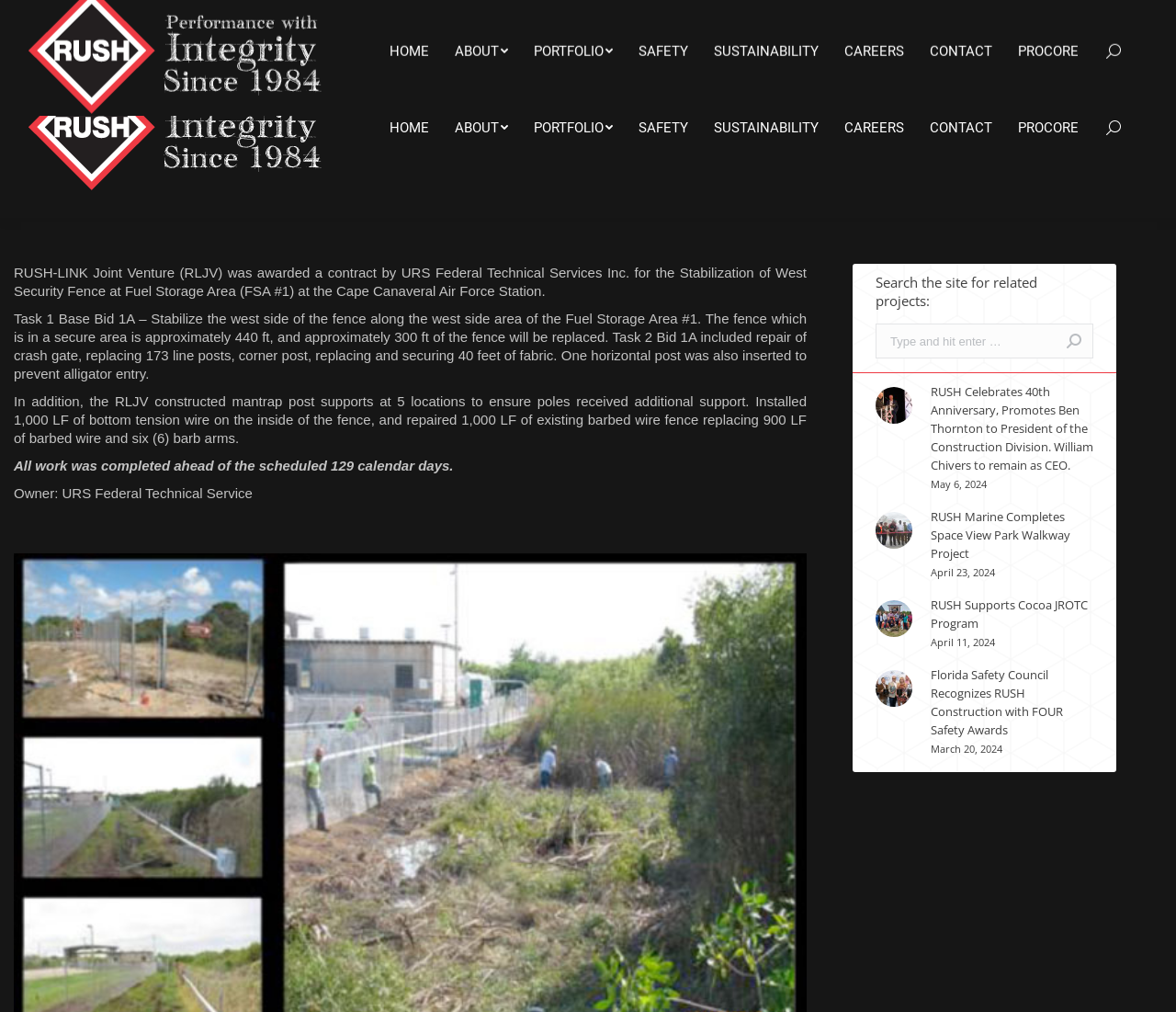Can you find the bounding box coordinates for the UI element given this description: "RUSH Supports Cocoa JROTC Program"? Provide the coordinates as four float numbers between 0 and 1: [left, top, right, bottom].

[0.791, 0.589, 0.93, 0.625]